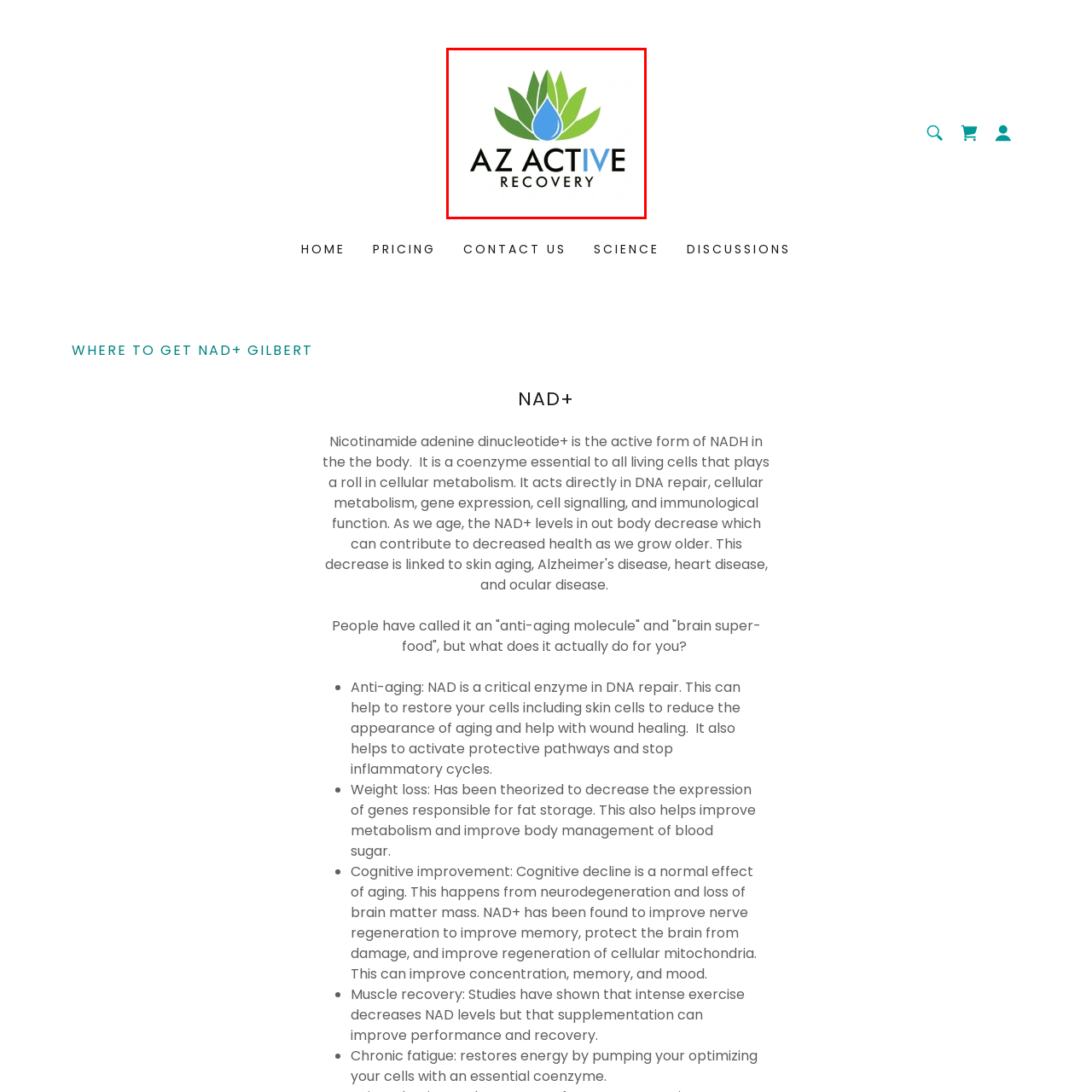What does the green leaves in the logo represent?
Focus on the section of the image outlined in red and give a thorough answer to the question.

The caption explains that the stylized representation of green leaves in the logo signifies vitality and nature, which is in line with the wellness service's focus on health enhancement.